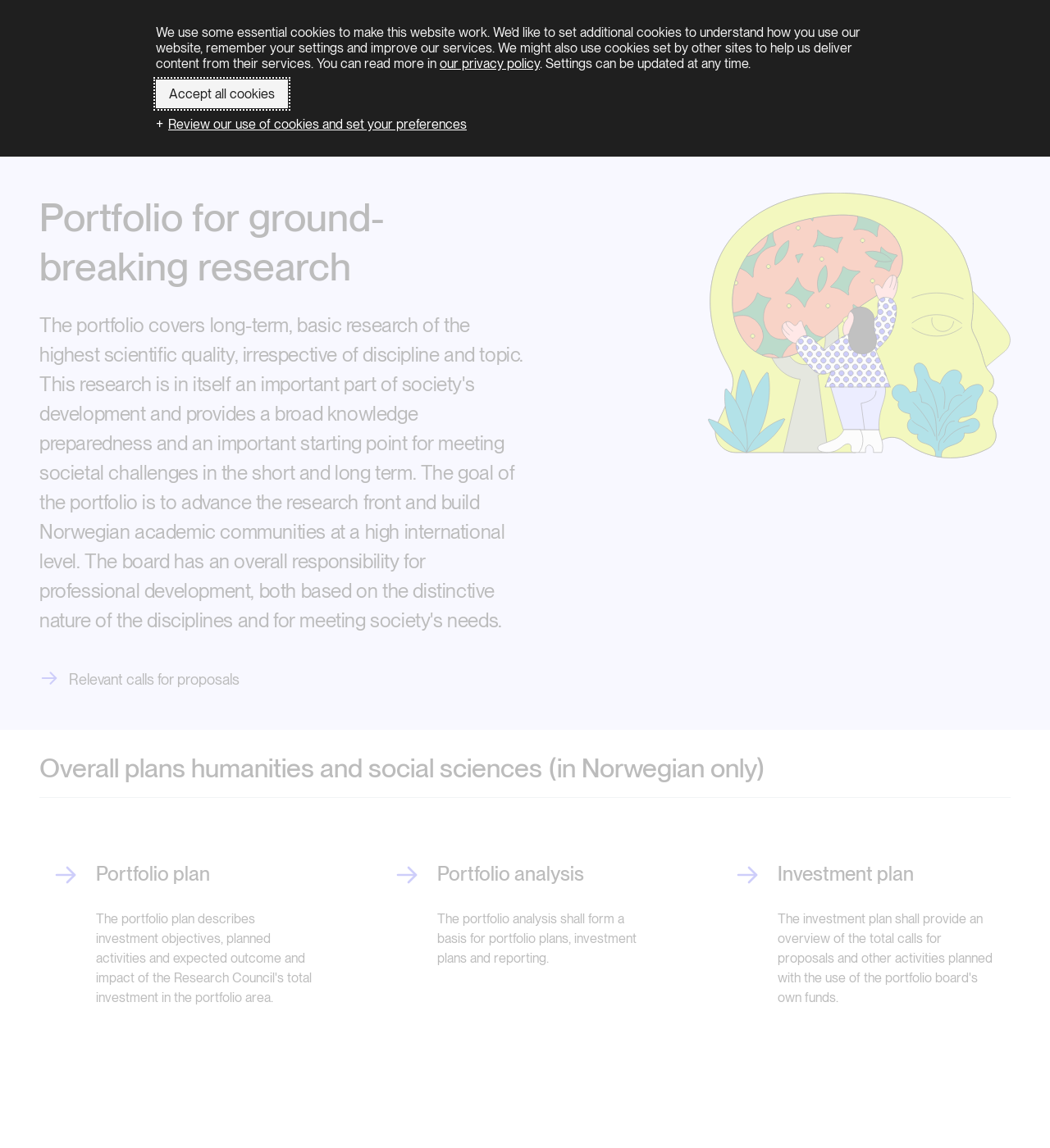What are the three main sections of the portfolio?
Answer the question based on the image using a single word or a brief phrase.

Portfolio plan, Portfolio analysis, Investment plan